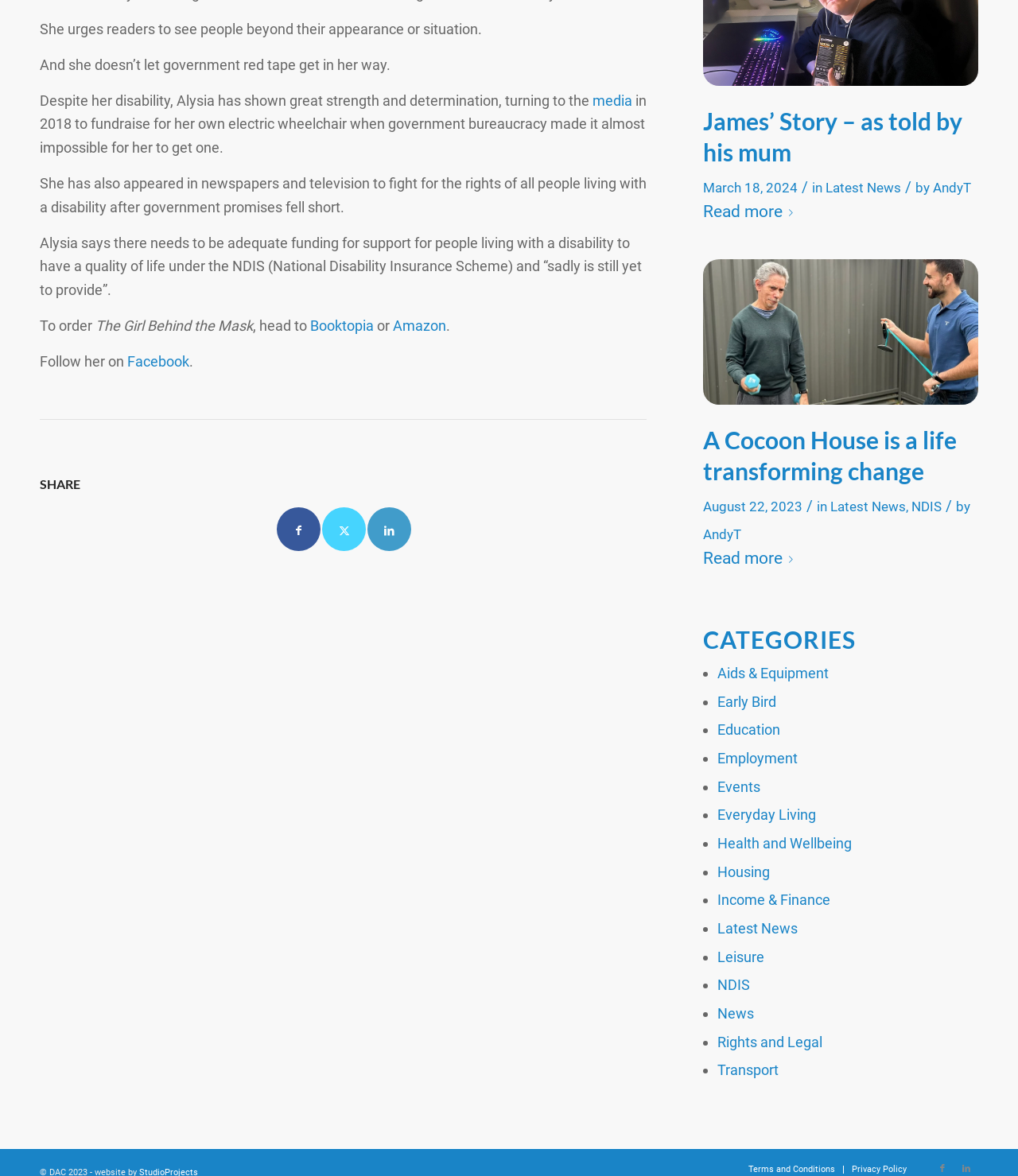Please determine the bounding box coordinates of the element's region to click in order to carry out the following instruction: "Read more about Alysia's story". The coordinates should be four float numbers between 0 and 1, i.e., [left, top, right, bottom].

[0.039, 0.078, 0.582, 0.092]